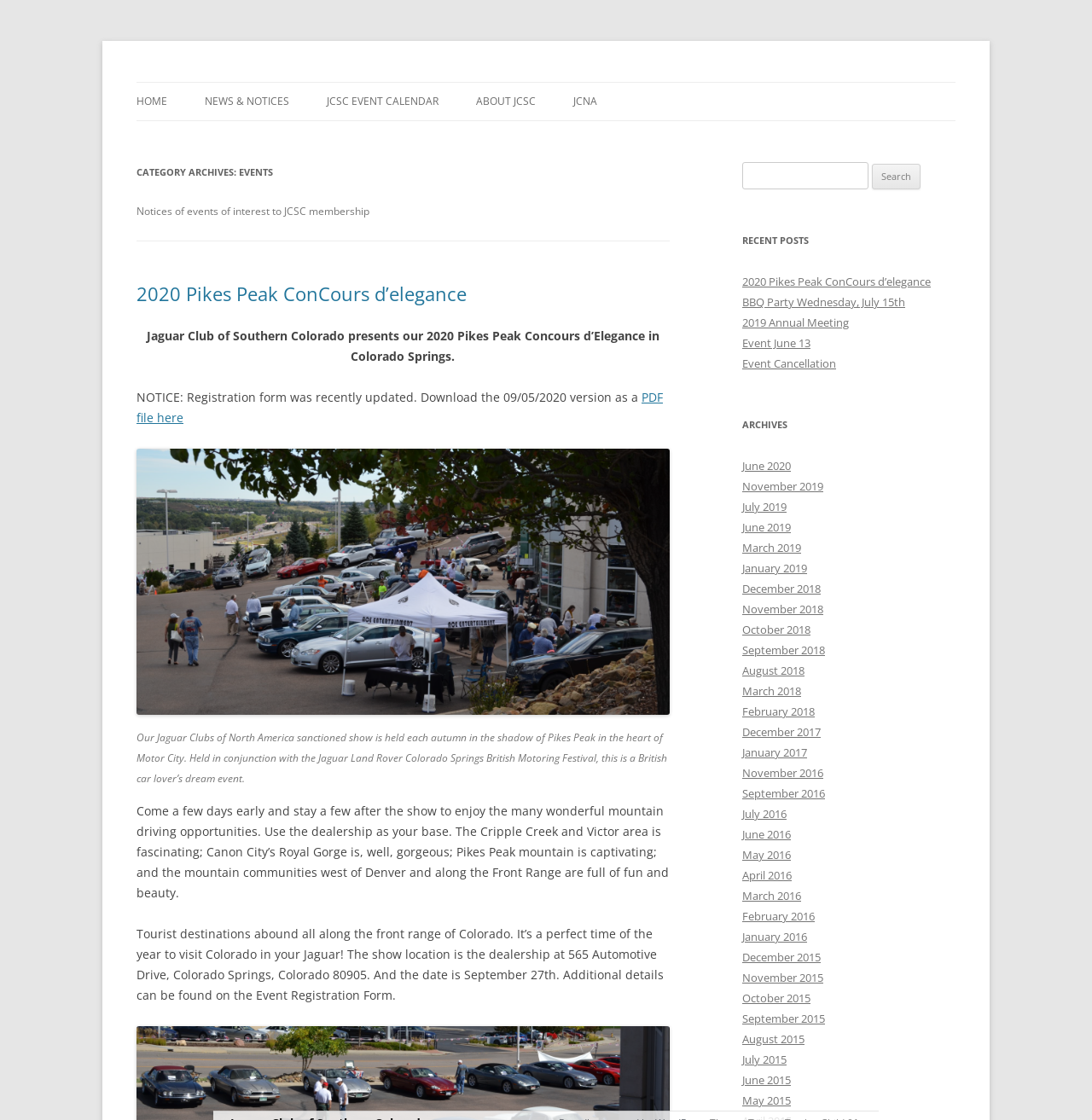Identify the bounding box coordinates of the section that should be clicked to achieve the task described: "Search for events".

[0.68, 0.145, 0.875, 0.169]